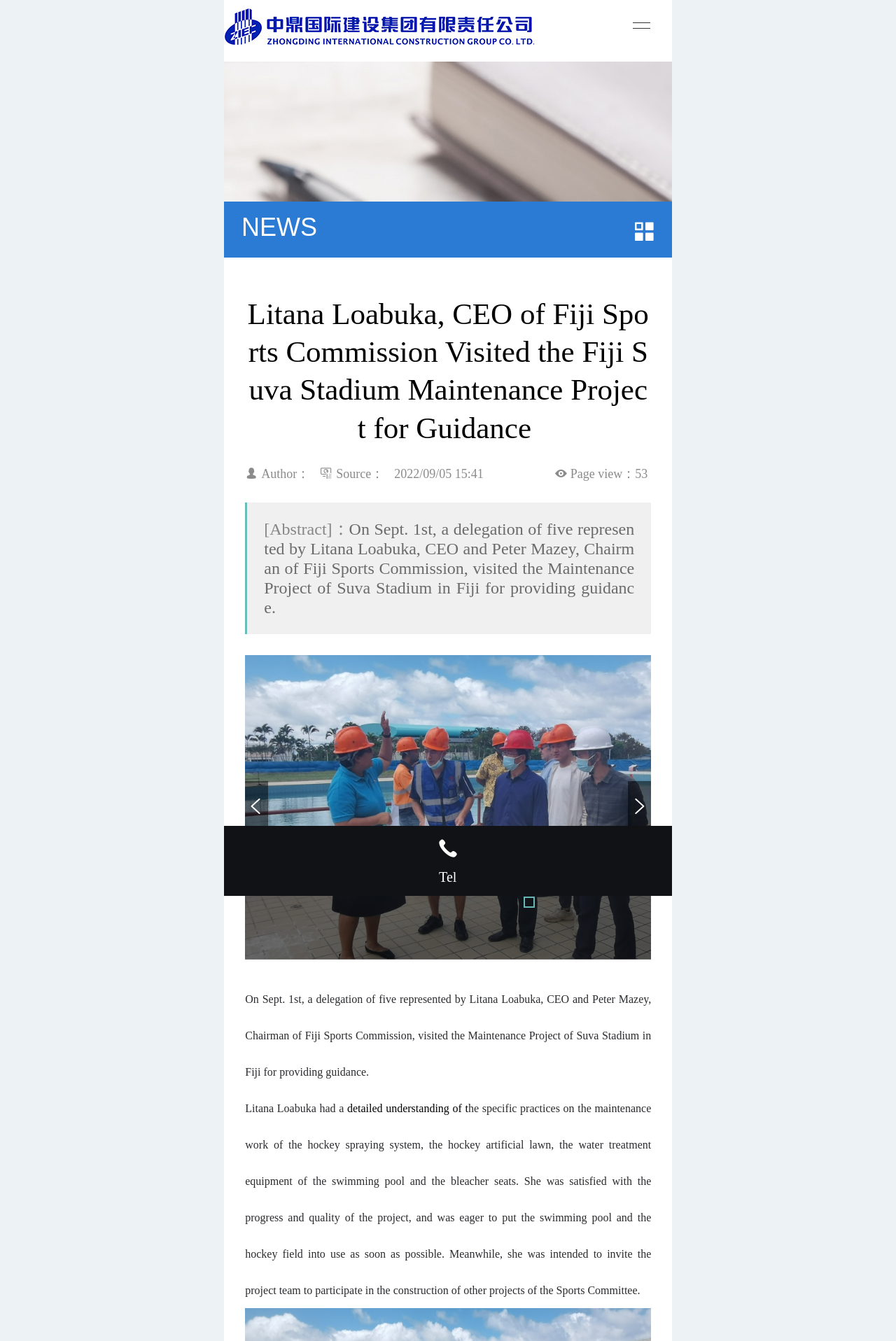Given the content of the image, can you provide a detailed answer to the question?
Who visited the Fiji Suva Stadium Maintenance Project?

According to the article, Litana Loabuka, CEO of Fiji Sports Commission, visited the Fiji Suva Stadium Maintenance Project for guidance.